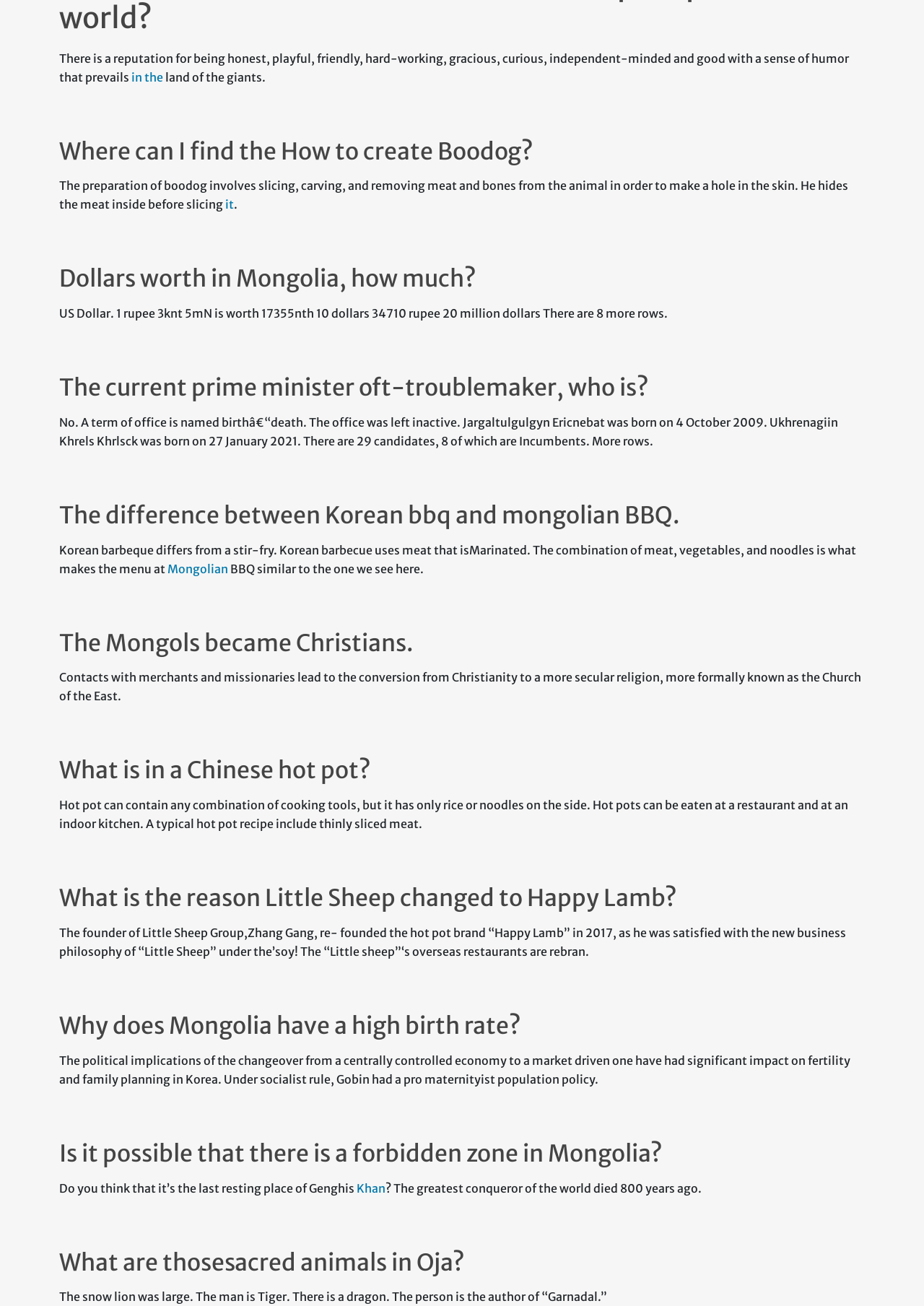Please provide a detailed answer to the question below by examining the image:
Who is the founder of Little Sheep Group?

According to the webpage, the founder of Little Sheep Group is Zhang Gang, who re-founded the hot pot brand 'Happy Lamb' in 2017.